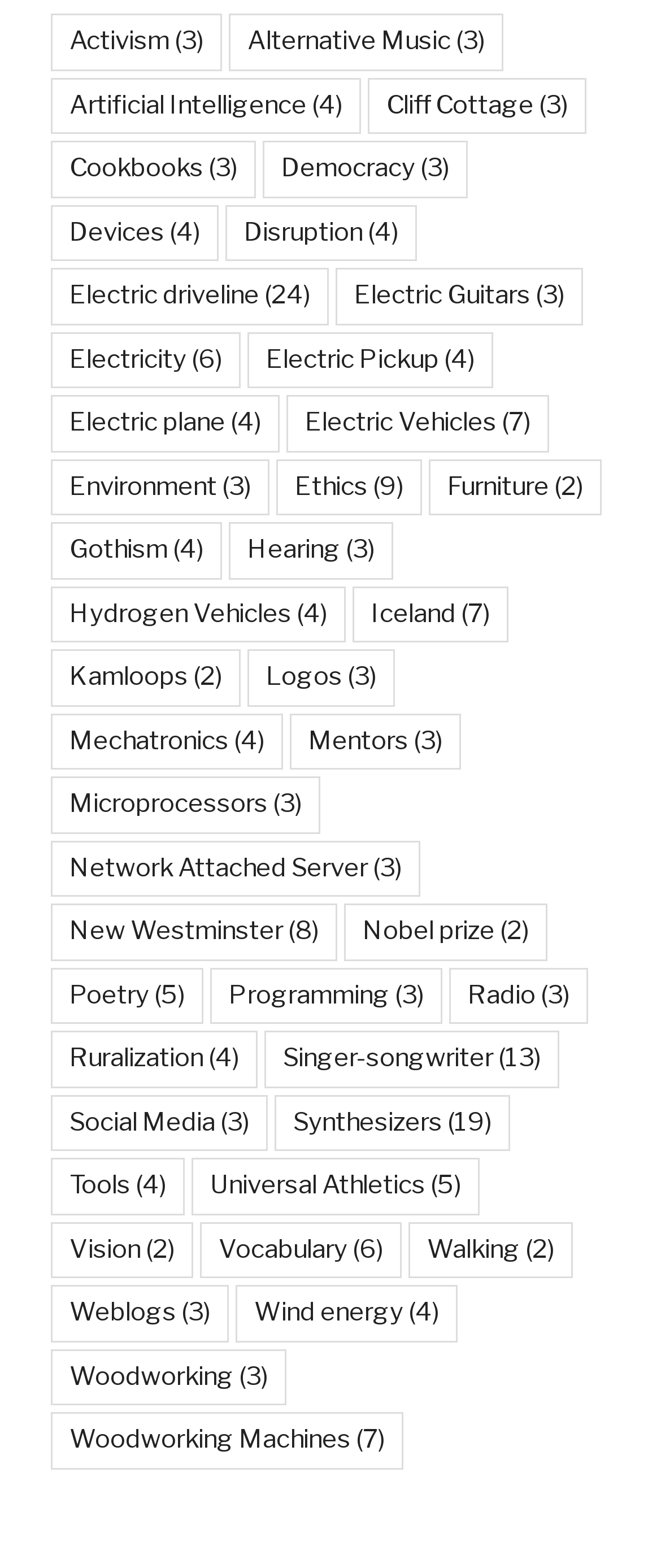Please locate the bounding box coordinates of the element that should be clicked to achieve the given instruction: "View Electric Vehicles".

[0.433, 0.252, 0.831, 0.288]